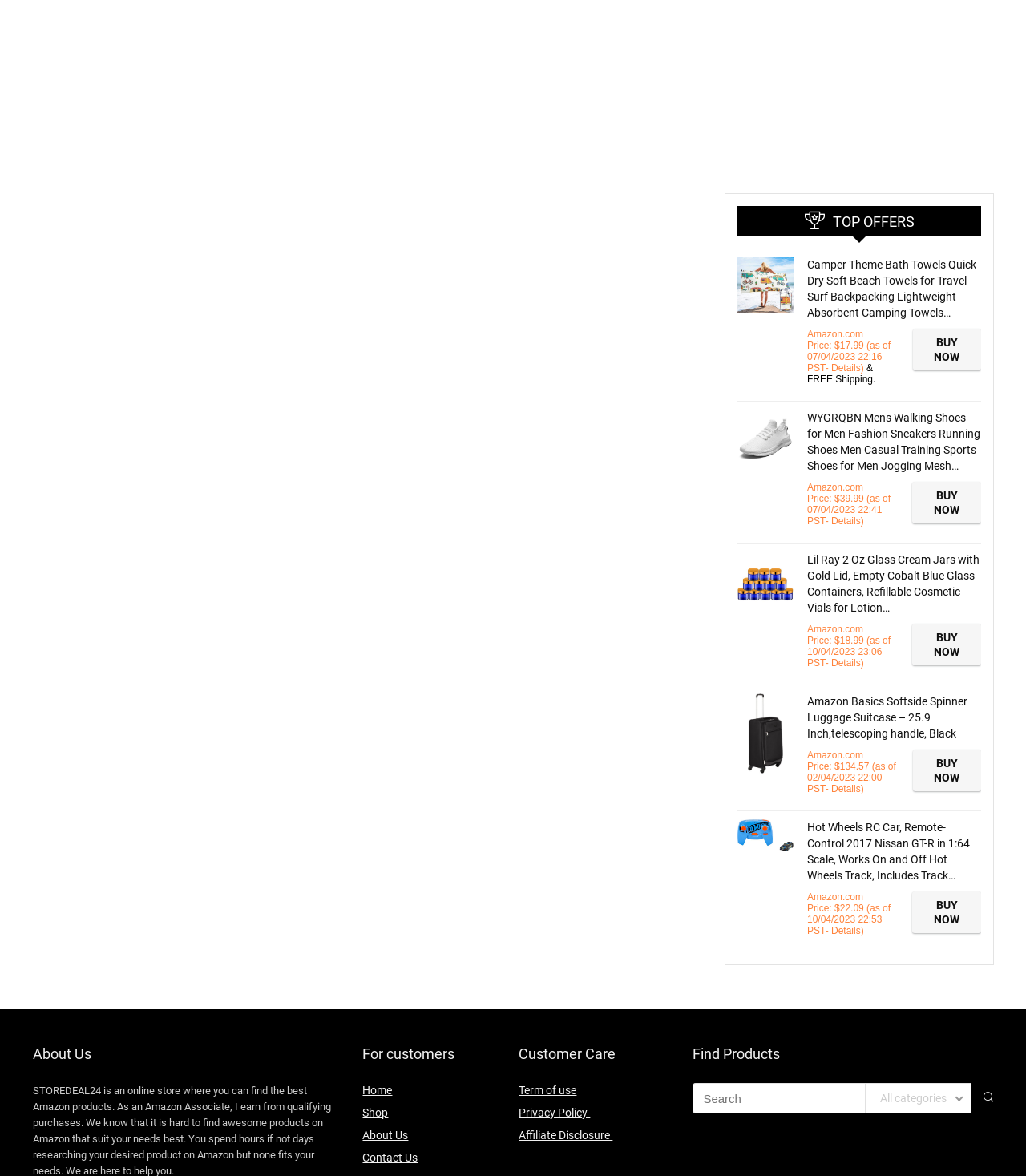Kindly provide the bounding box coordinates of the section you need to click on to fulfill the given instruction: "Click on the 'Home' link".

None